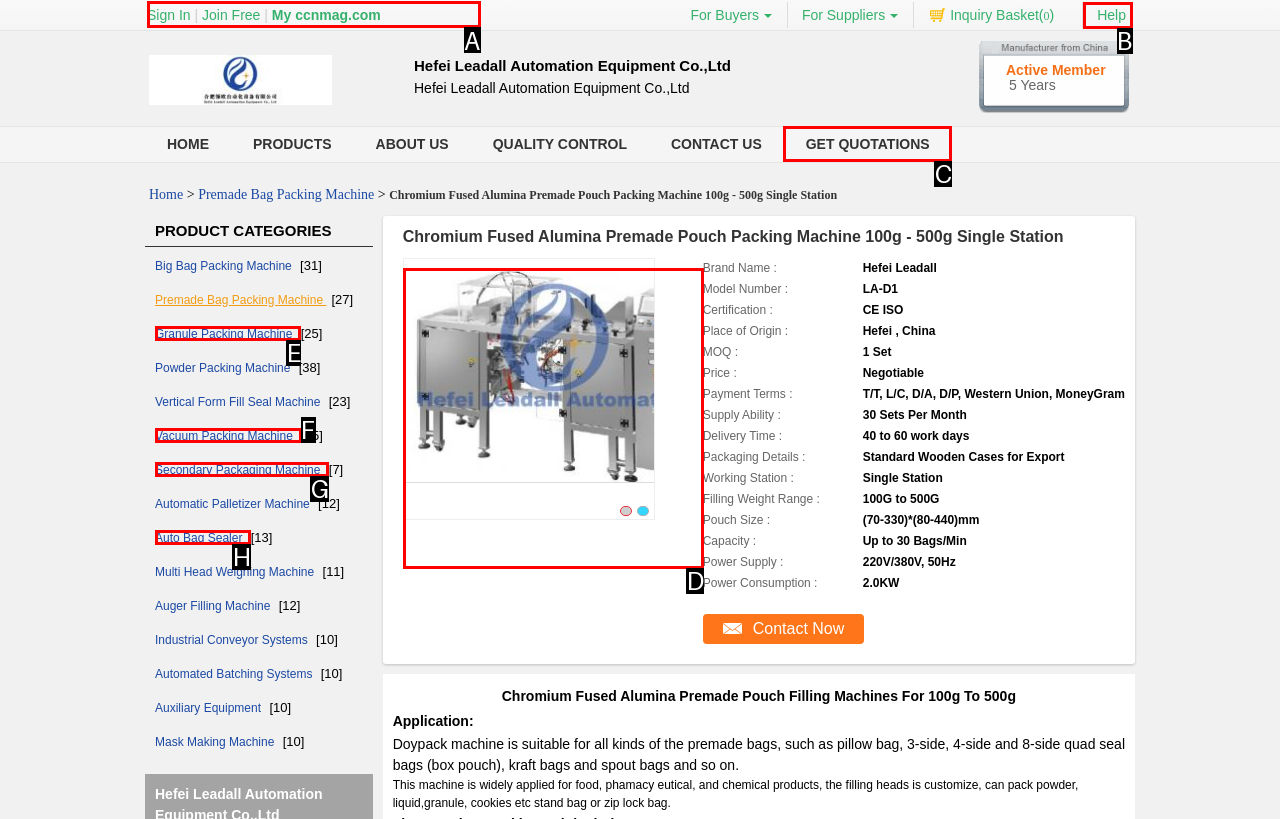Select the proper UI element to click in order to perform the following task: Sign in. Indicate your choice with the letter of the appropriate option.

A